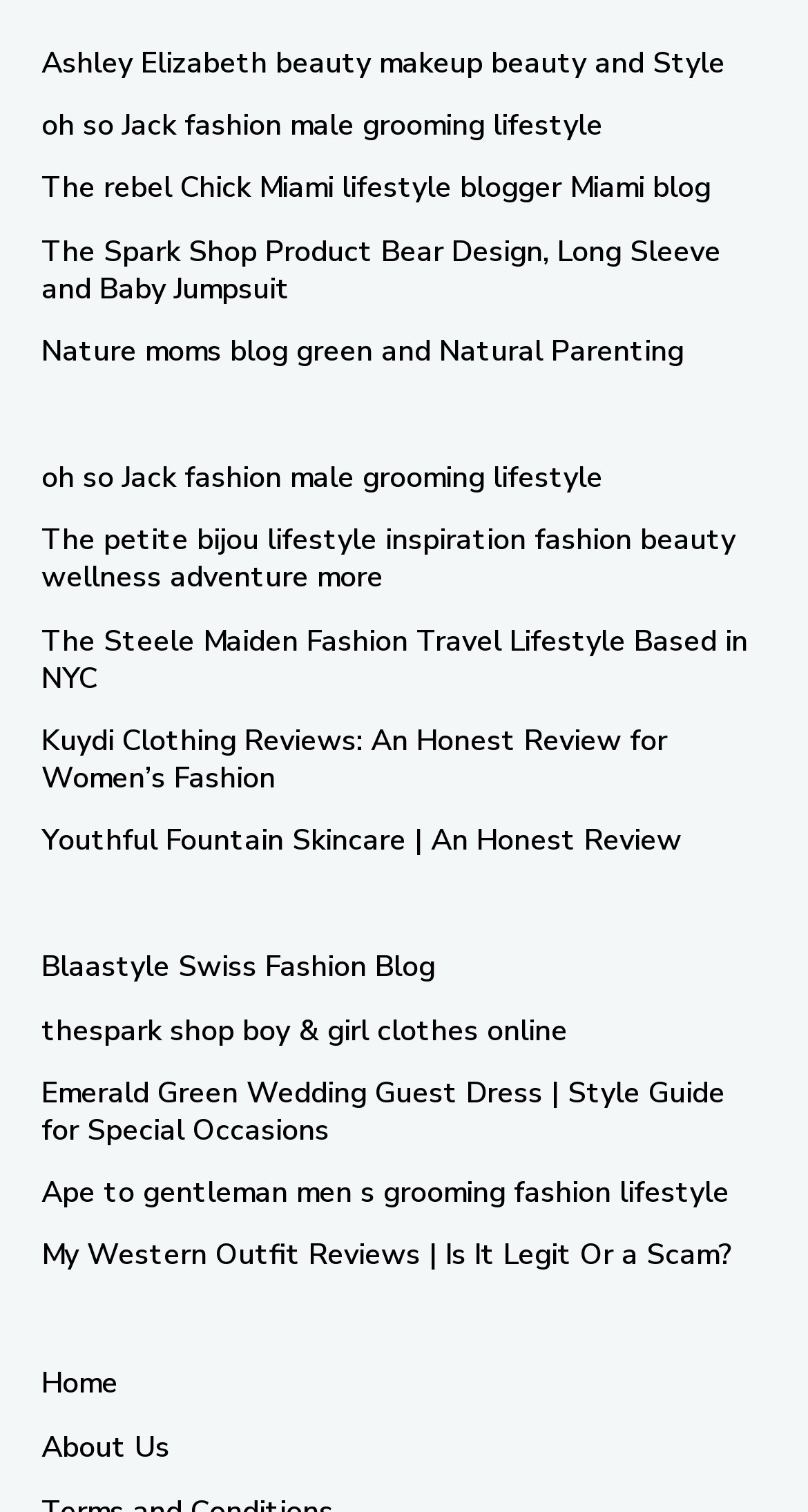How many links are on this webpage?
Using the picture, provide a one-word or short phrase answer.

20